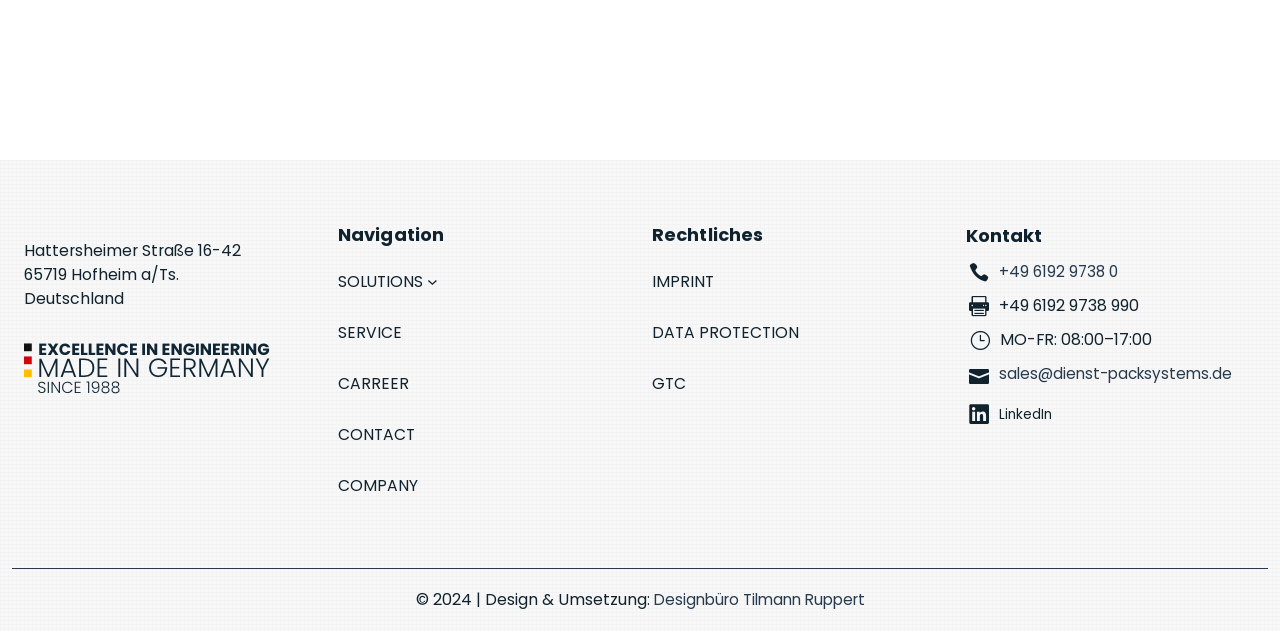Show the bounding box coordinates for the element that needs to be clicked to execute the following instruction: "Read the article by korey". Provide the coordinates in the form of four float numbers between 0 and 1, i.e., [left, top, right, bottom].

None